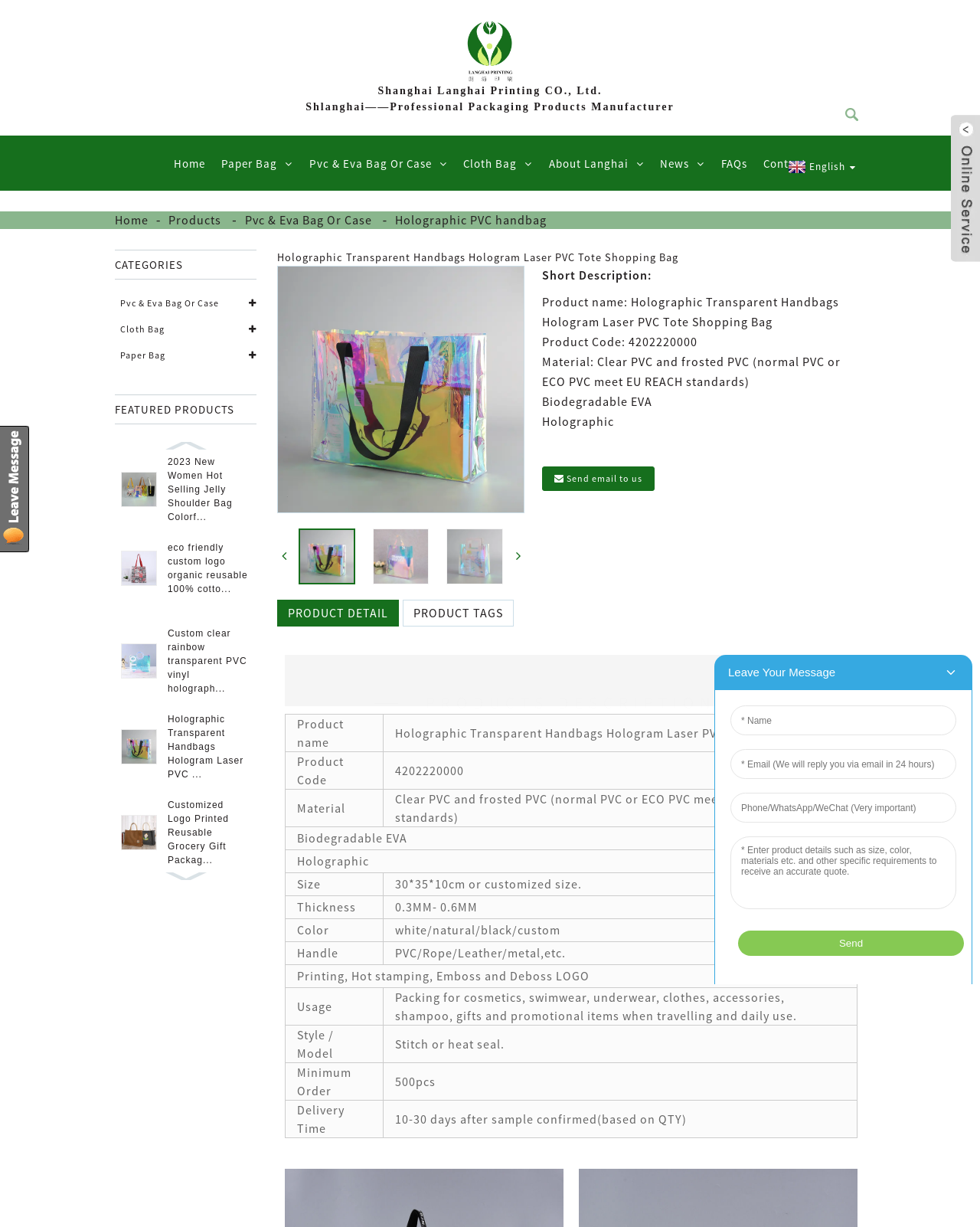Can you specify the bounding box coordinates of the area that needs to be clicked to fulfill the following instruction: "select the English language"?

[0.801, 0.131, 0.862, 0.14]